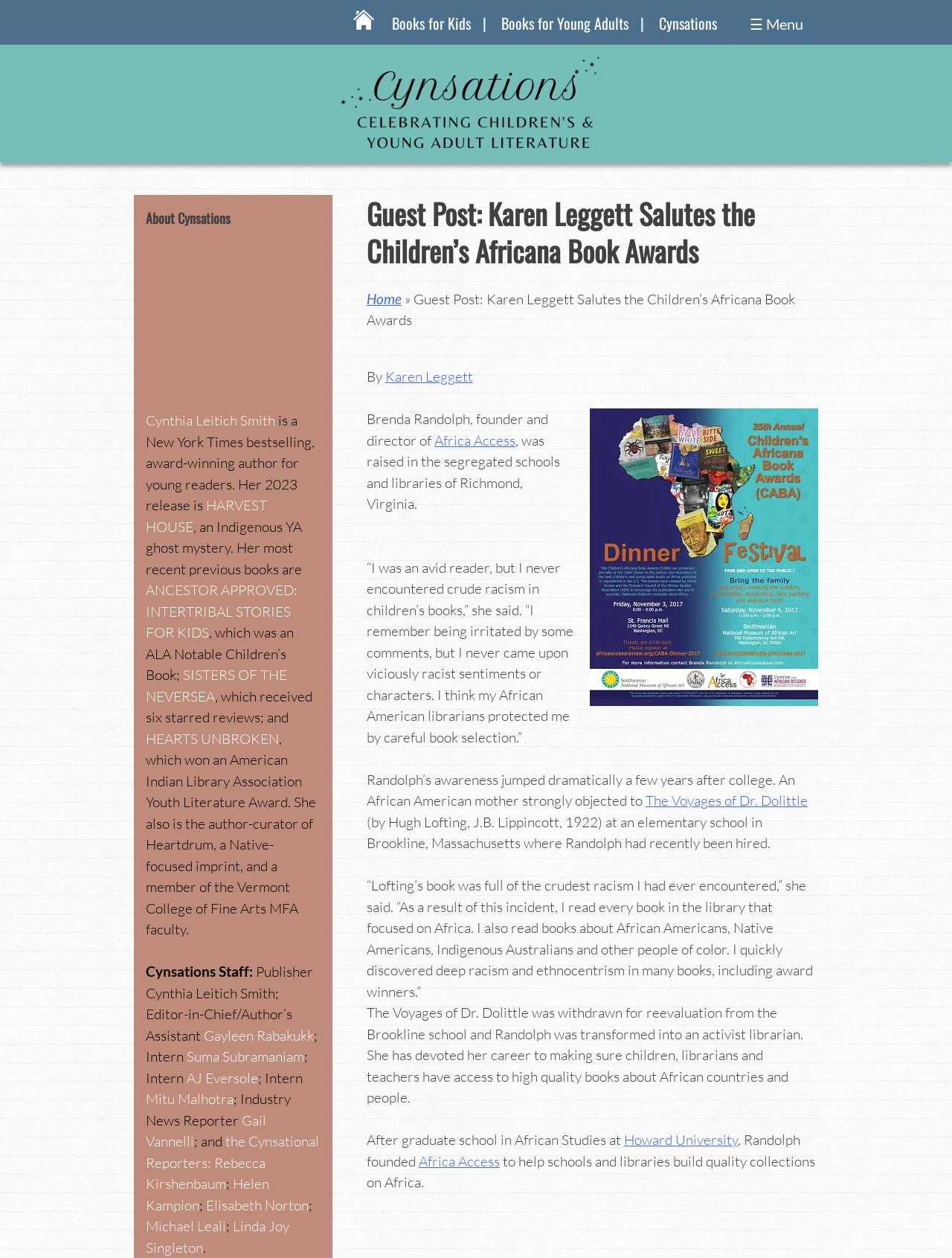Please reply to the following question using a single word or phrase: 
Who is the author of the guest post?

Karen Leggett